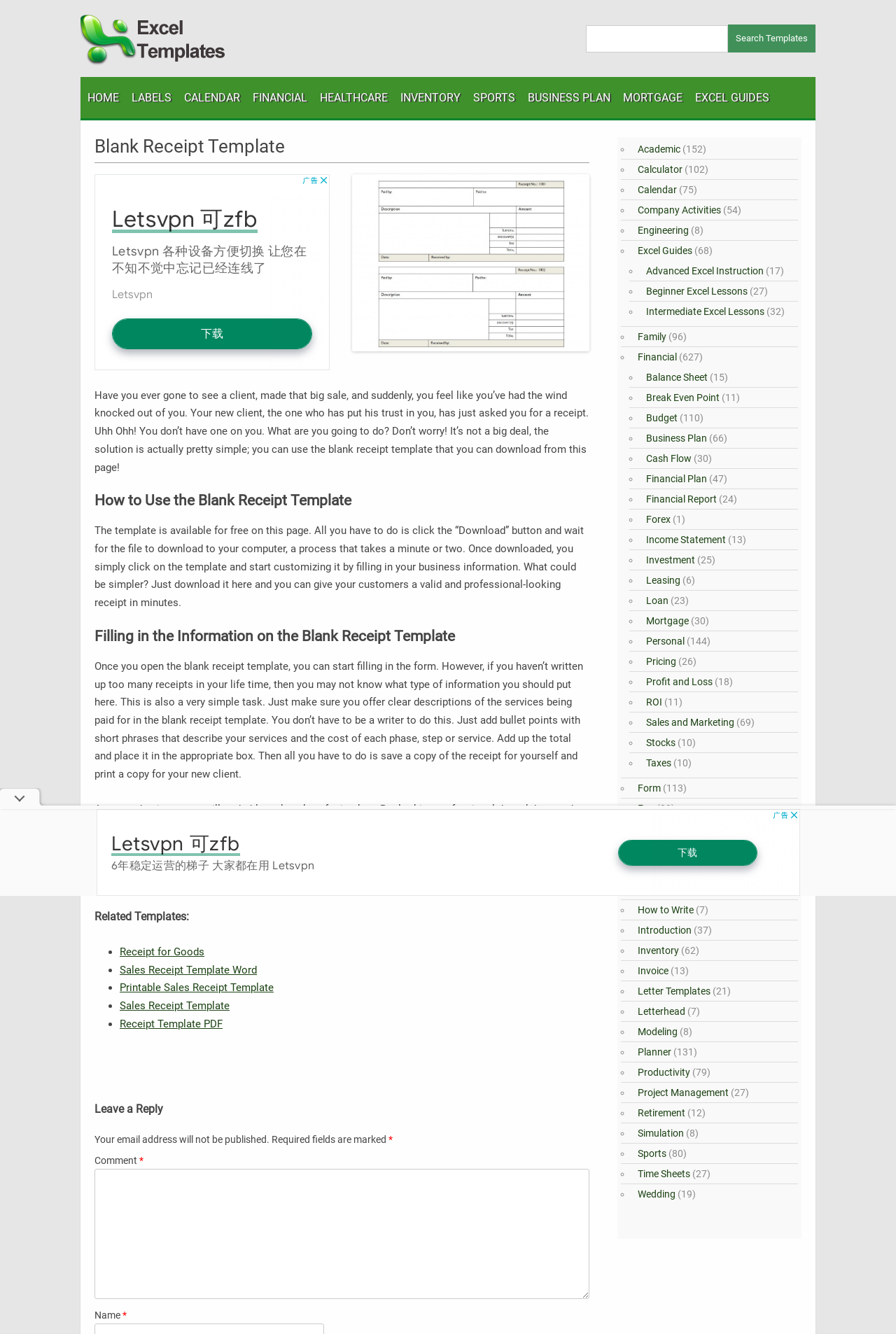Locate the bounding box coordinates of the item that should be clicked to fulfill the instruction: "Leave a reply".

[0.105, 0.825, 0.658, 0.838]